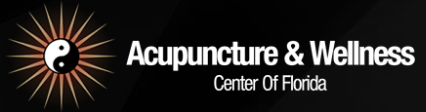What is the focus of the Acupuncture & Wellness Center of Florida?
Based on the visual content, answer with a single word or a brief phrase.

Health and well-being